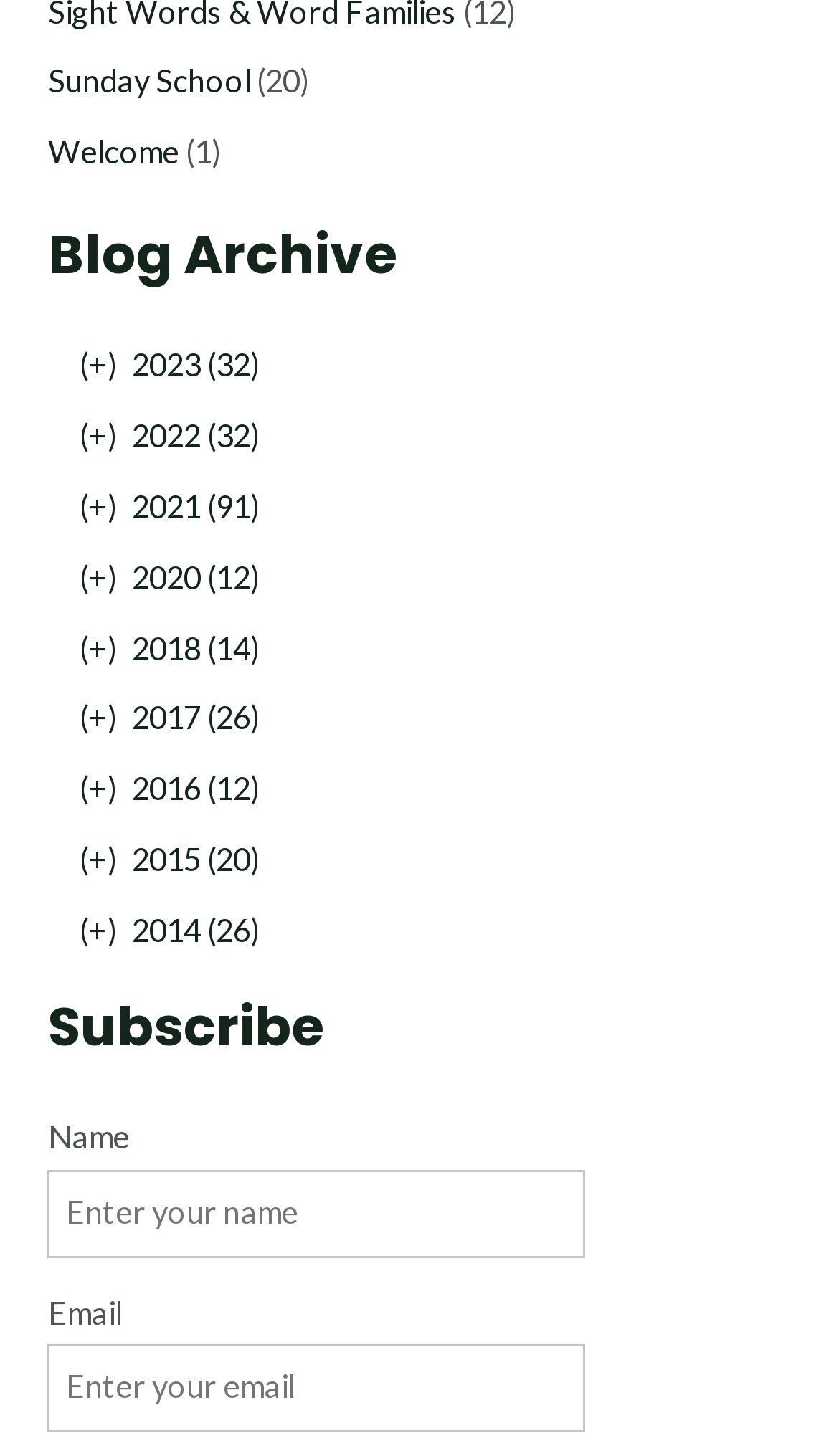What is the label of the first textbox?
Respond with a short answer, either a single word or a phrase, based on the image.

Name